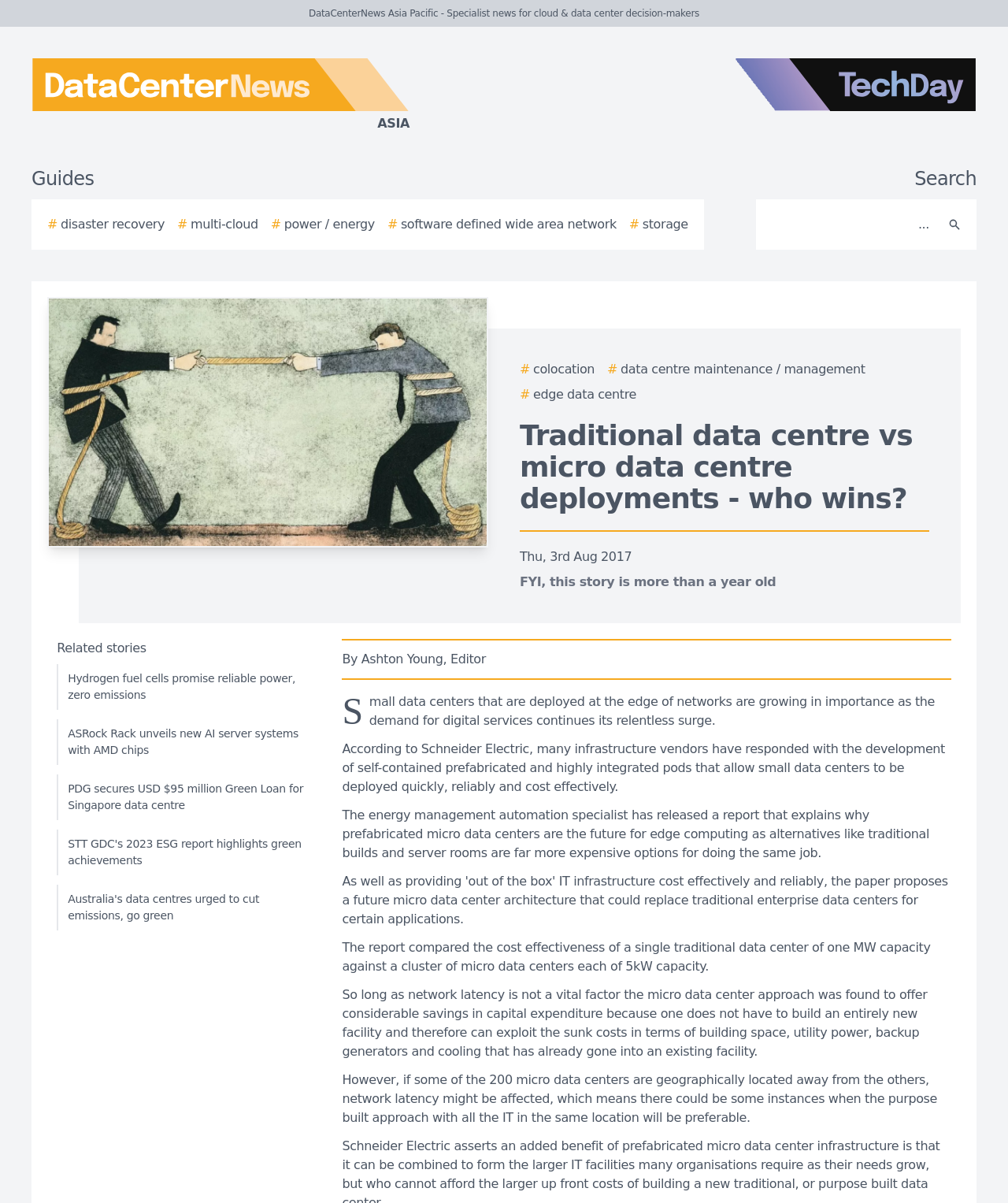Please give a short response to the question using one word or a phrase:
What is the purpose of the search bar?

To search articles